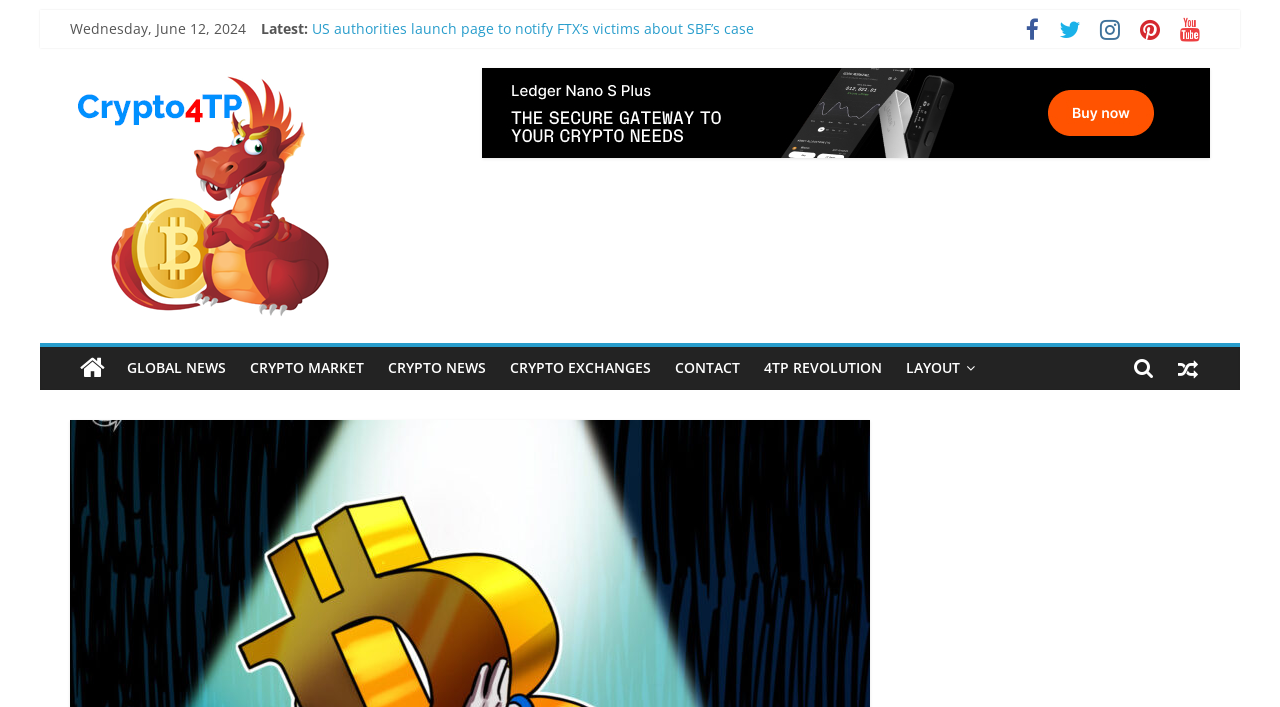Provide the bounding box coordinates of the area you need to click to execute the following instruction: "Check the Crypto Market".

[0.186, 0.491, 0.294, 0.551]